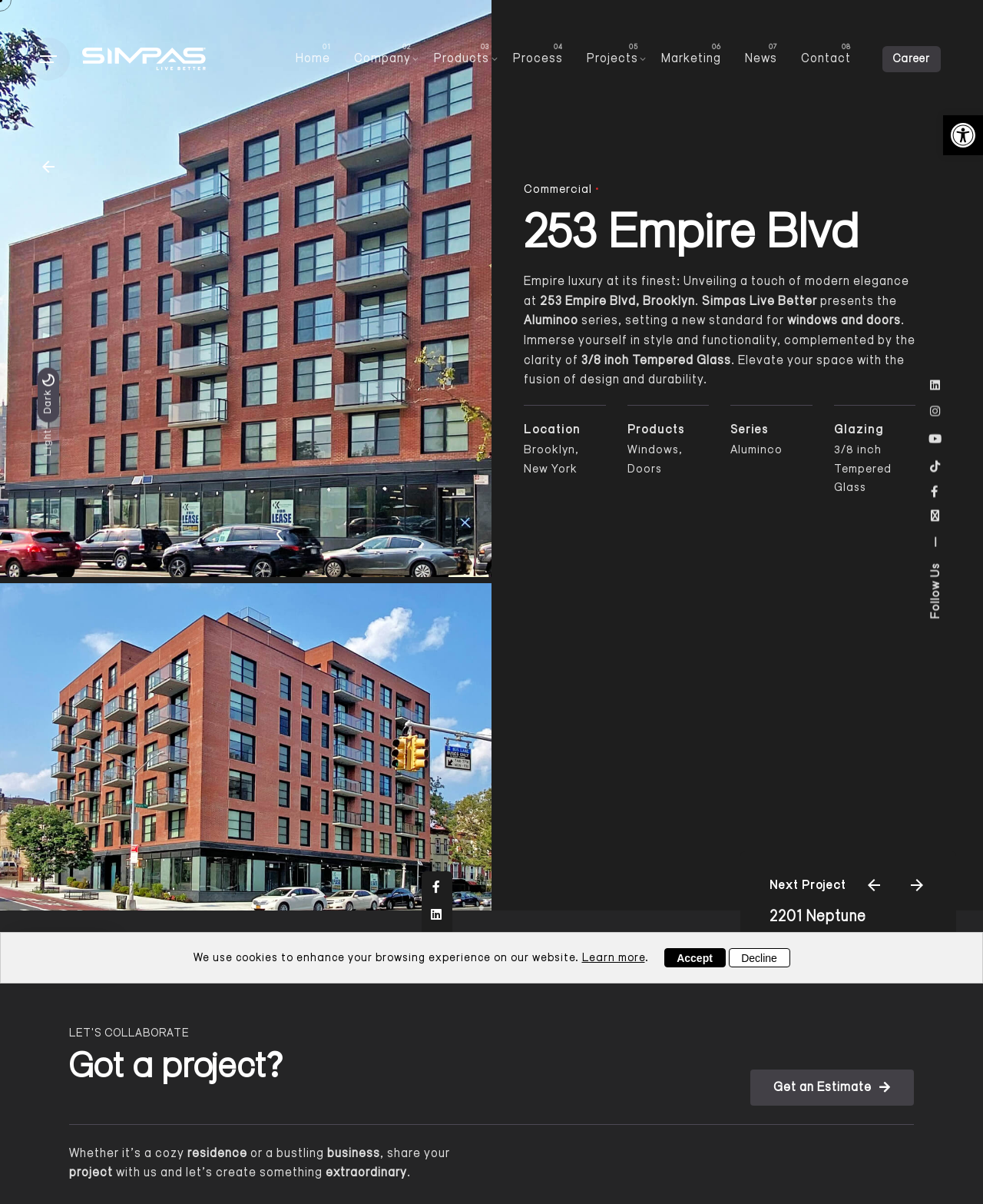Please identify the bounding box coordinates of the region to click in order to complete the given instruction: "Follow Us". The coordinates should be four float numbers between 0 and 1, i.e., [left, top, right, bottom].

[0.945, 0.467, 0.957, 0.514]